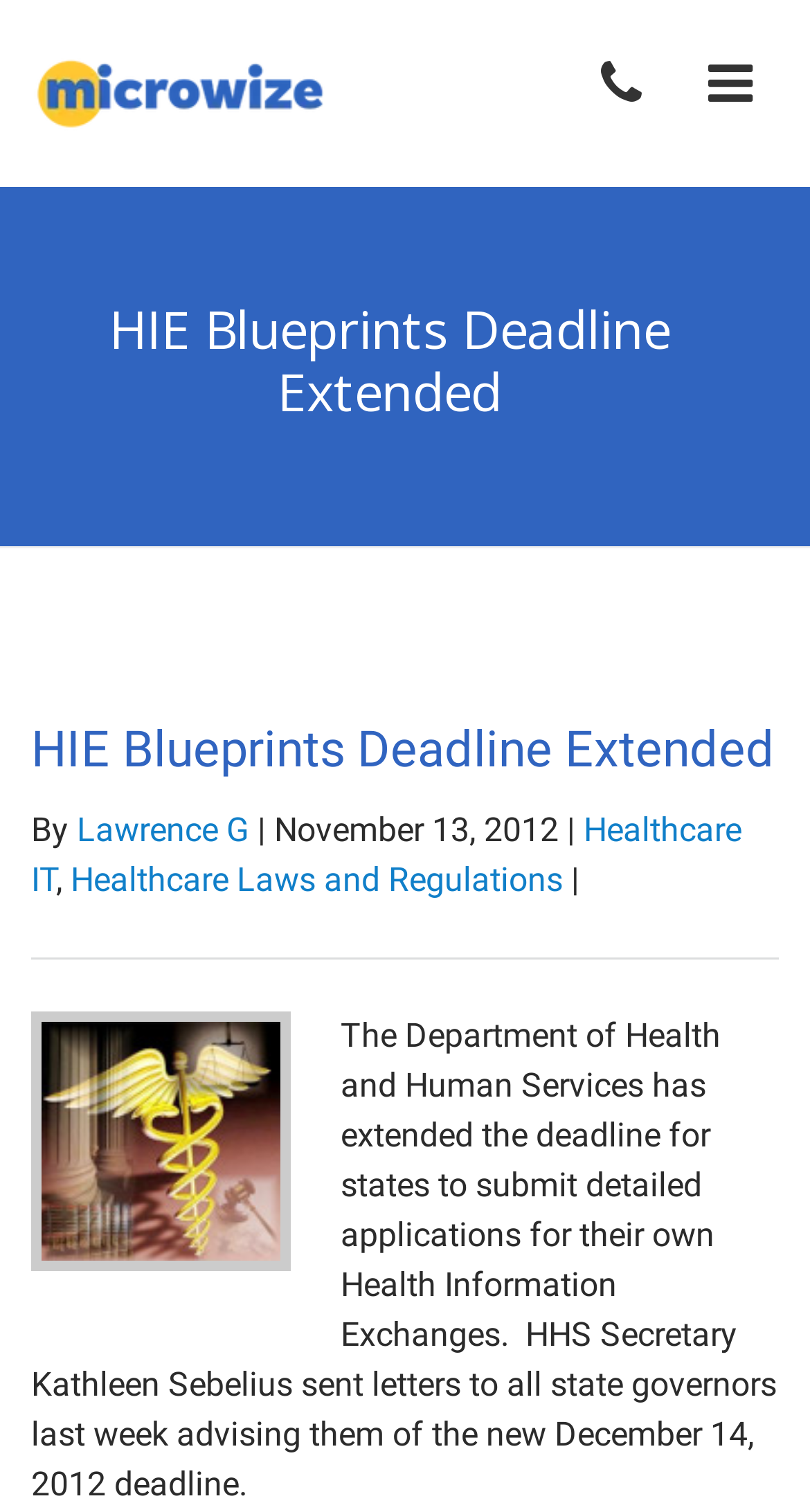Provide a brief response using a word or short phrase to this question:
How many images are on the webpage?

2